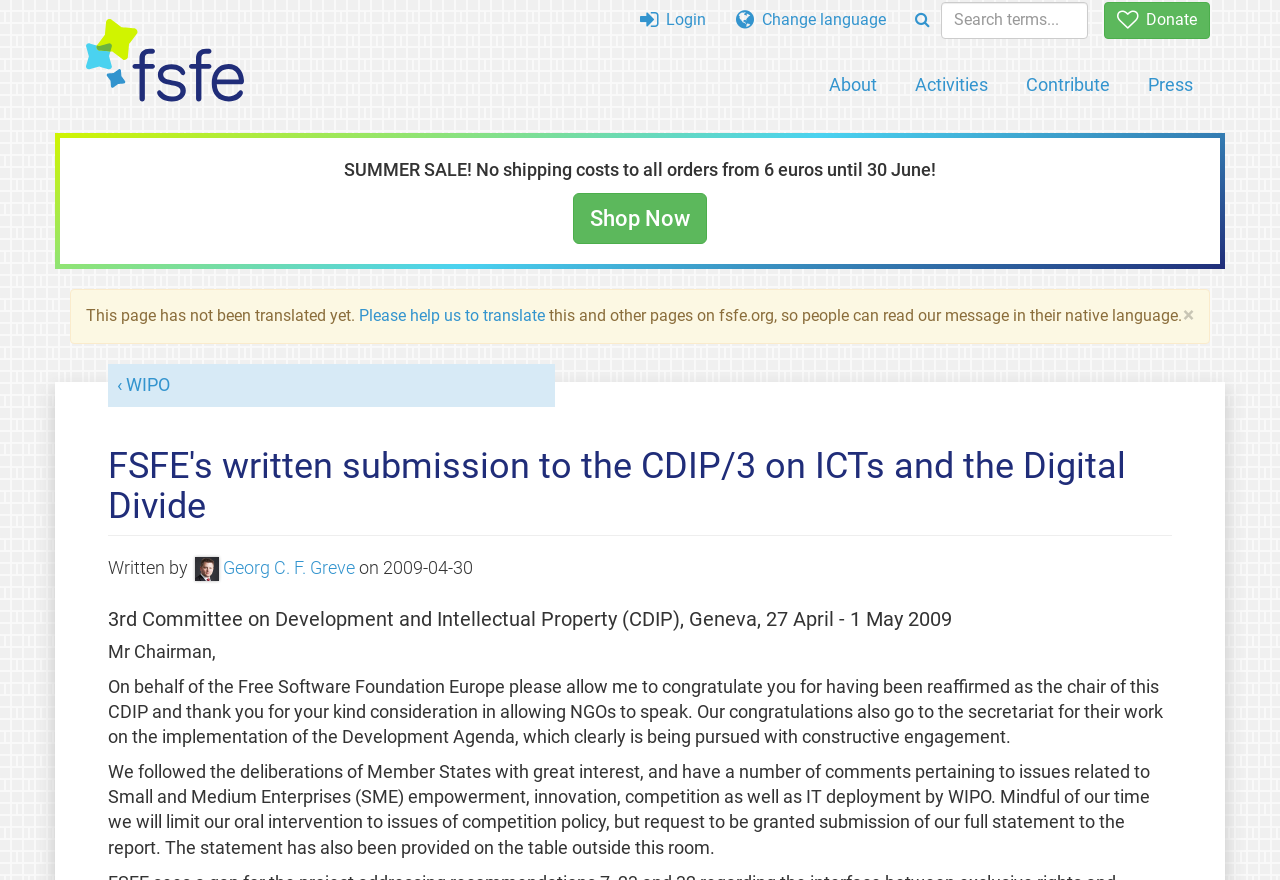Can you find the bounding box coordinates of the area I should click to execute the following instruction: "Read the complete article"?

None